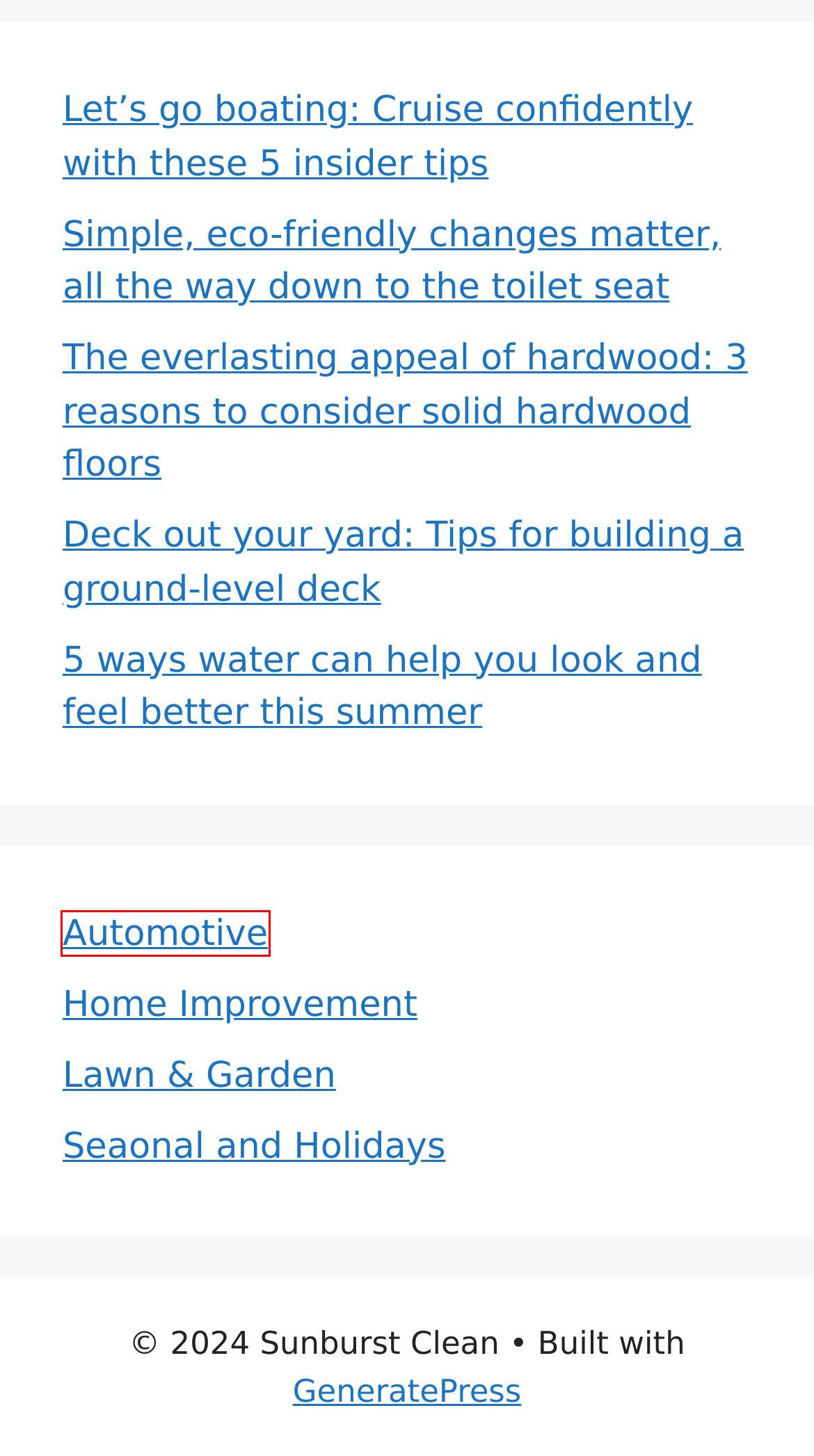You have a screenshot of a webpage with a red rectangle bounding box around an element. Identify the best matching webpage description for the new page that appears after clicking the element in the bounding box. The descriptions are:
A. Deck out your yard: Tips for building a ground-level deck – Sunburst Clean
B. 4 Tips to Feel Confident in Your Next Car Purchase – Sunburst Clean
C. Lawn & Garden – Sunburst Clean
D. Automotive – Sunburst Clean
E. Home Improvement – Sunburst Clean
F. Let’s go boating: Cruise confidently with these 5 insider tips – Sunburst Clean
G. Seaonal and Holidays – Sunburst Clean
H. The everlasting appeal of hardwood: 3 reasons to consider solid hardwood floors – Sunburst Clean

D